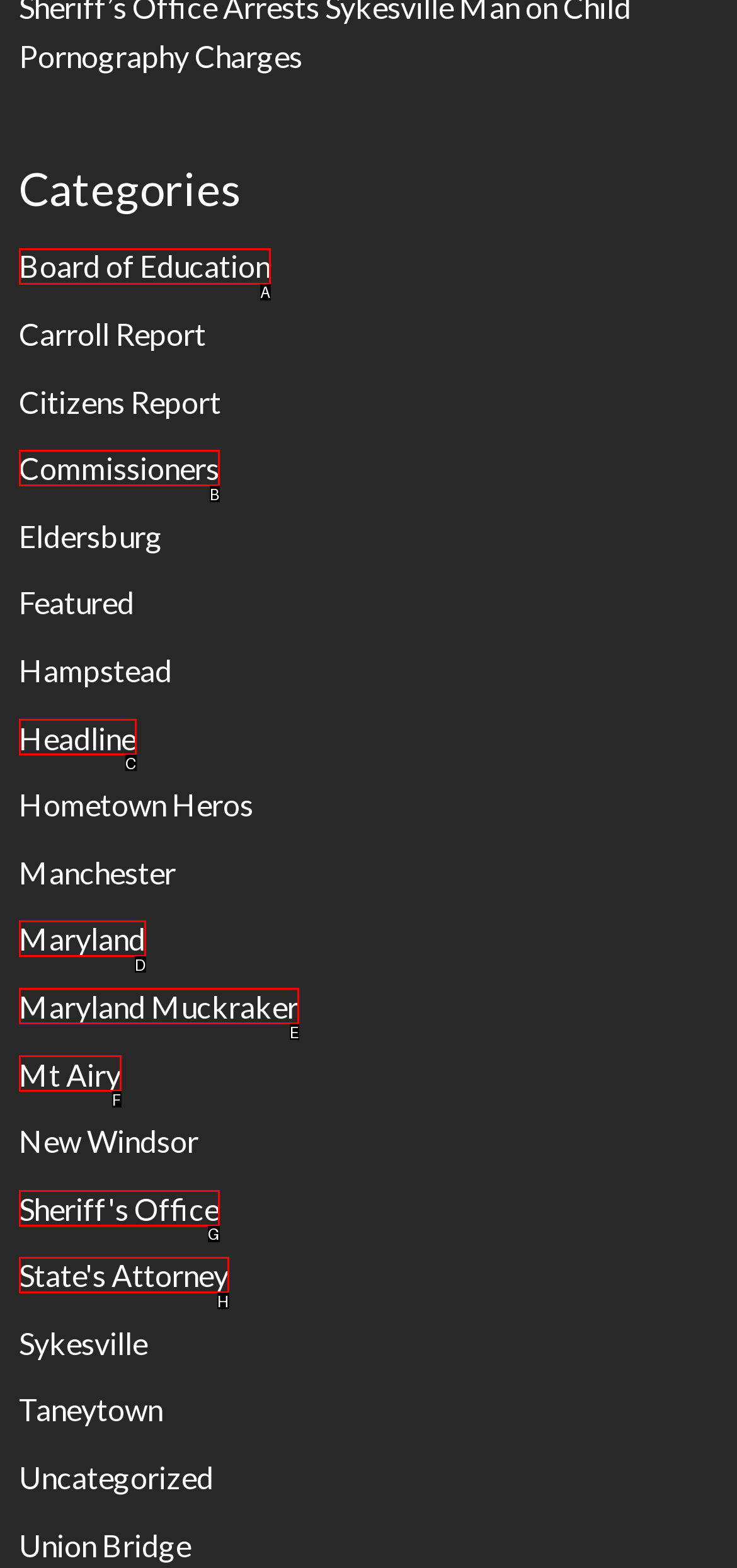Identify which HTML element matches the description: Toggle Log in
Provide your answer in the form of the letter of the correct option from the listed choices.

None